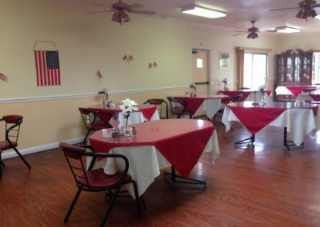Explain the scene depicted in the image, including all details.

The image depicts a cozy dining area designed for residents at CalOaks Senior Living. The room features several tables adorned with white tablecloths and vibrant red table covers, creating a warm and inviting atmosphere. Each table is set with decorative elements, including vases with flowers, enhancing the homelike feel. The space is brightly lit, with ceiling fans providing comfort. On the wall, a small American flag adds a touch of patriotism, contributing to the overall welcoming environment. This setup reflects CalOaks' commitment to providing a dignified and respectful living atmosphere for its residents.